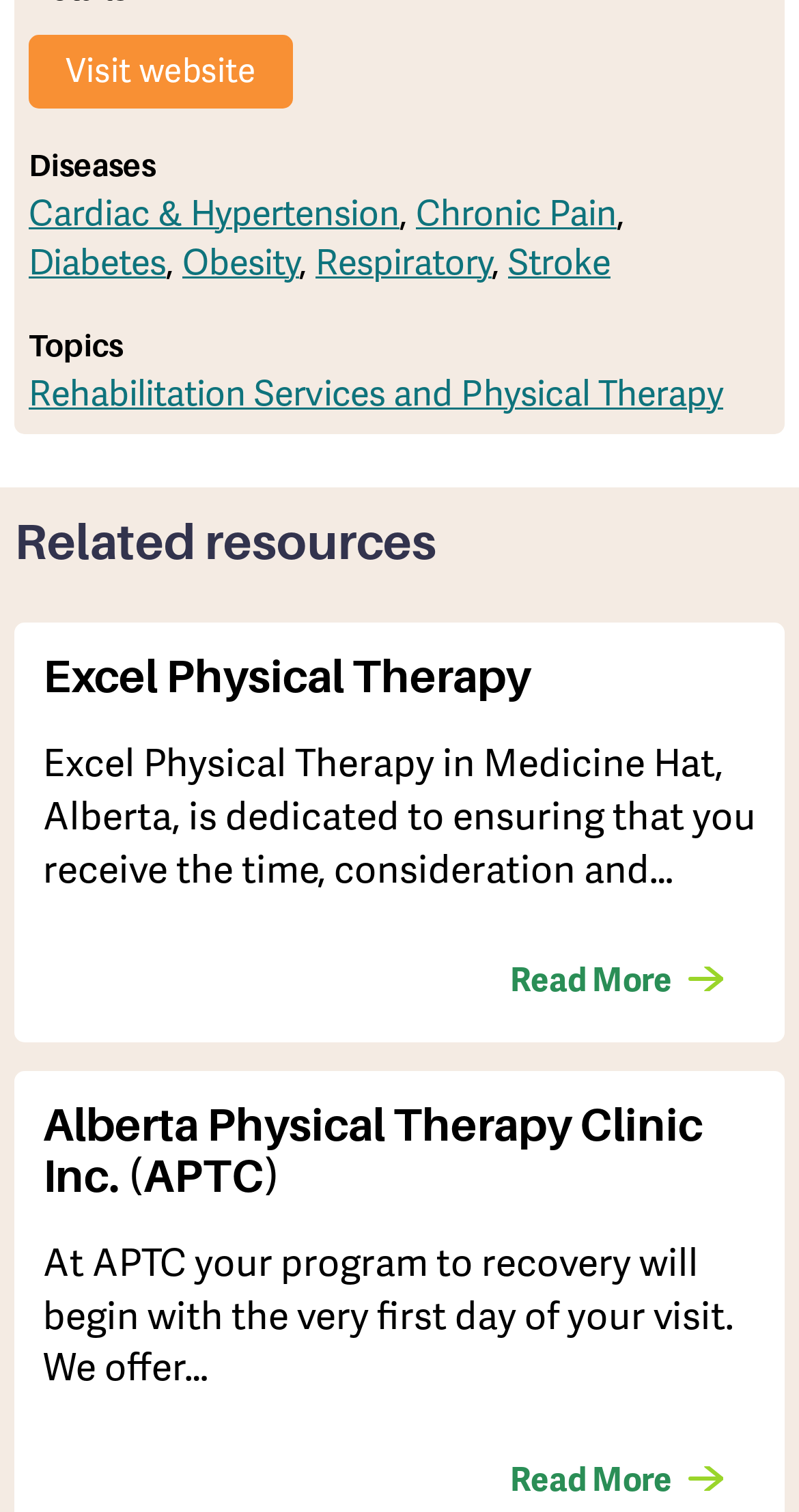Identify the bounding box coordinates for the region of the element that should be clicked to carry out the instruction: "Read about Rehabilitation Services and Physical Therapy". The bounding box coordinates should be four float numbers between 0 and 1, i.e., [left, top, right, bottom].

[0.036, 0.245, 0.905, 0.275]